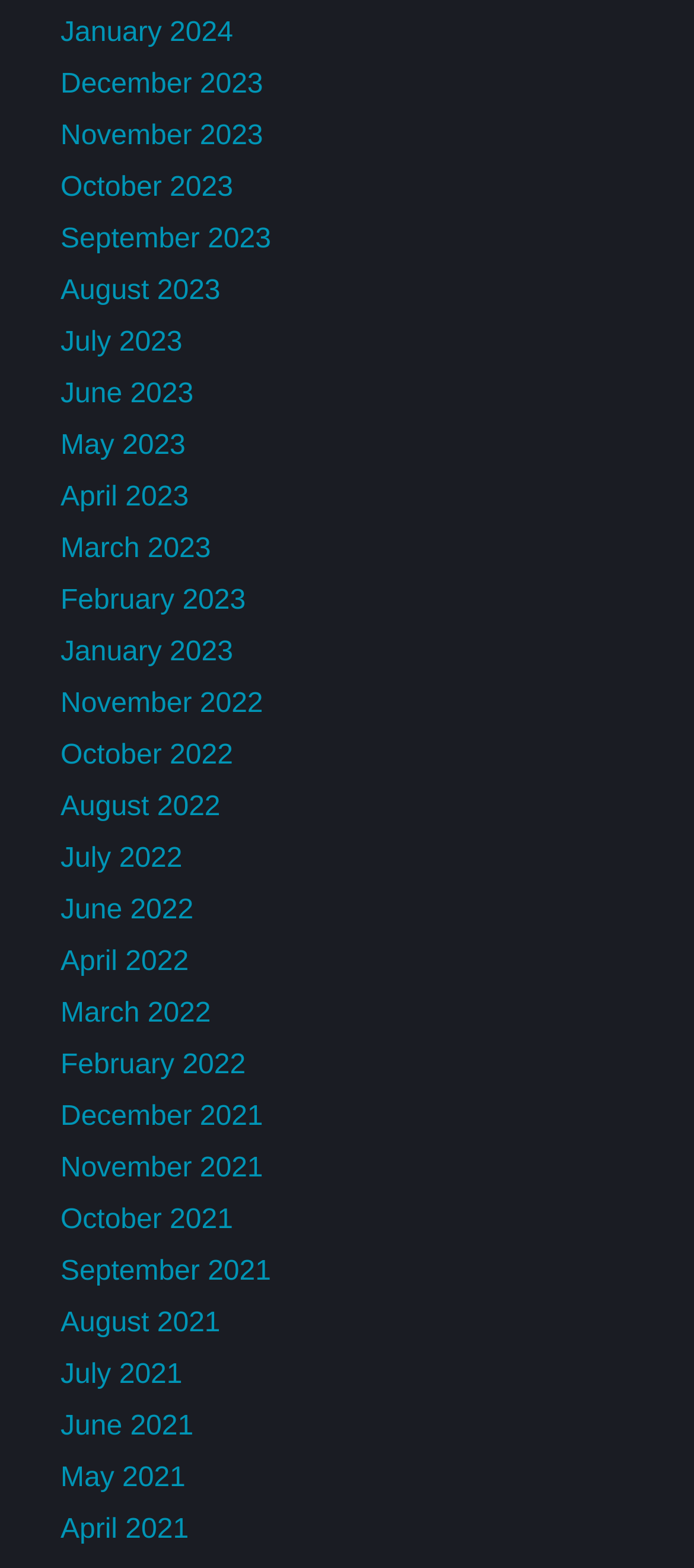How many links are there for the year 2023?
Examine the image and give a concise answer in one word or a short phrase.

12